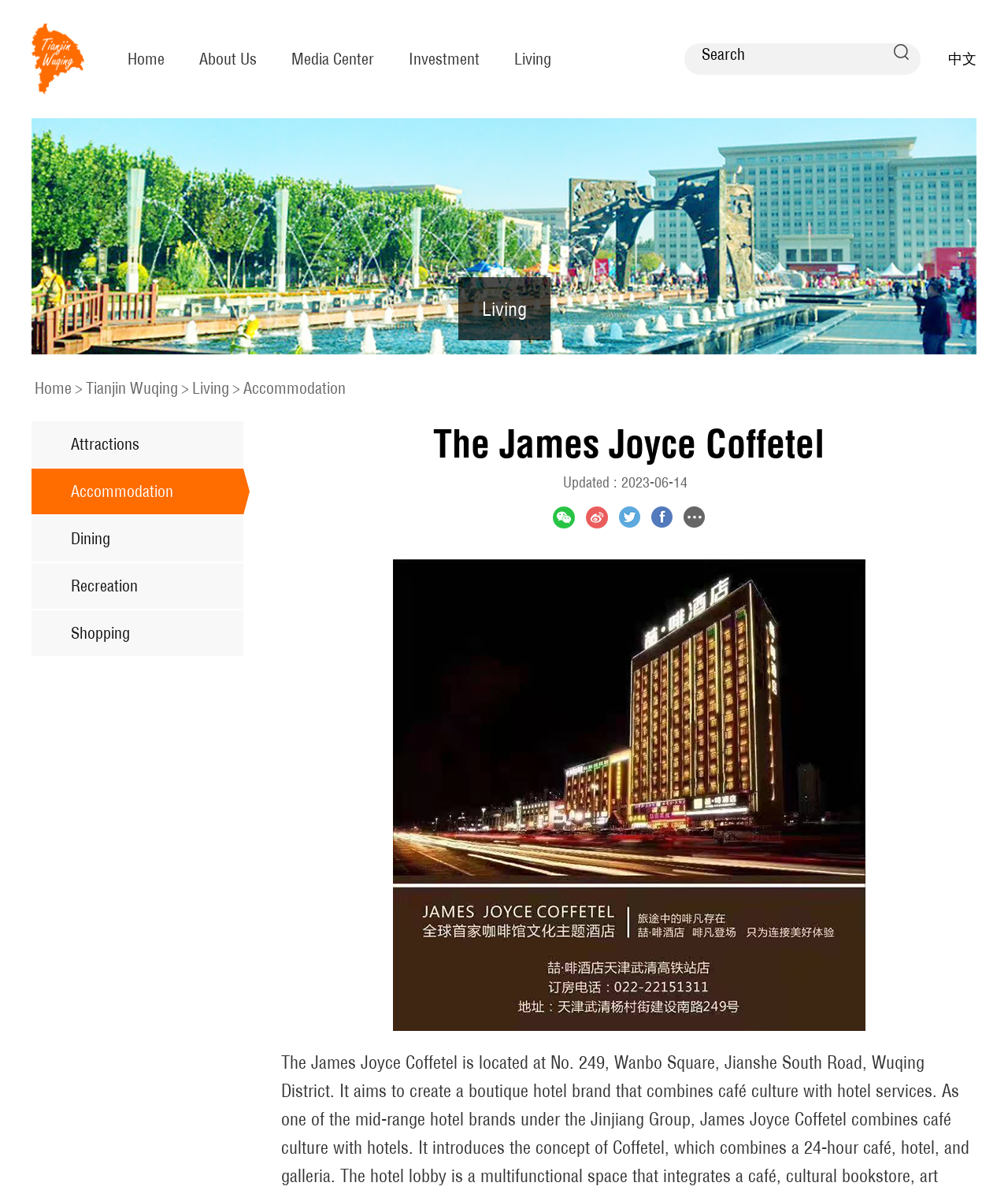Generate a comprehensive description of the webpage.

The webpage is about The James Joyce Coffetel, located at No. 249, Wanbo Square, Jianshe South Road, Wuqing District. At the top left, there are several links, including "Home", "About Us", "Media Center", "Investment", and "Living". Below these links, there is a search box with a "Search" label. To the right of the search box, there is a link to switch to Chinese language.

On the left side of the page, there is a navigation menu with links to "Home", "Tianjin Wuqing", "Living", and "Accommodation". Below this menu, there is a description list with details about the coffetel, including links to "Attractions", "Accommodation", "Dining", "Recreation", and "Shopping".

In the center of the page, there is a large heading that reads "The James Joyce Coffetel". Below the heading, there is a text that indicates the last update date, "Updated : 2023-06-14". To the right of the update date, there are several links, possibly related to social media or other external resources.

At the bottom center of the page, there is a large image, likely a promotional image for the coffetel.